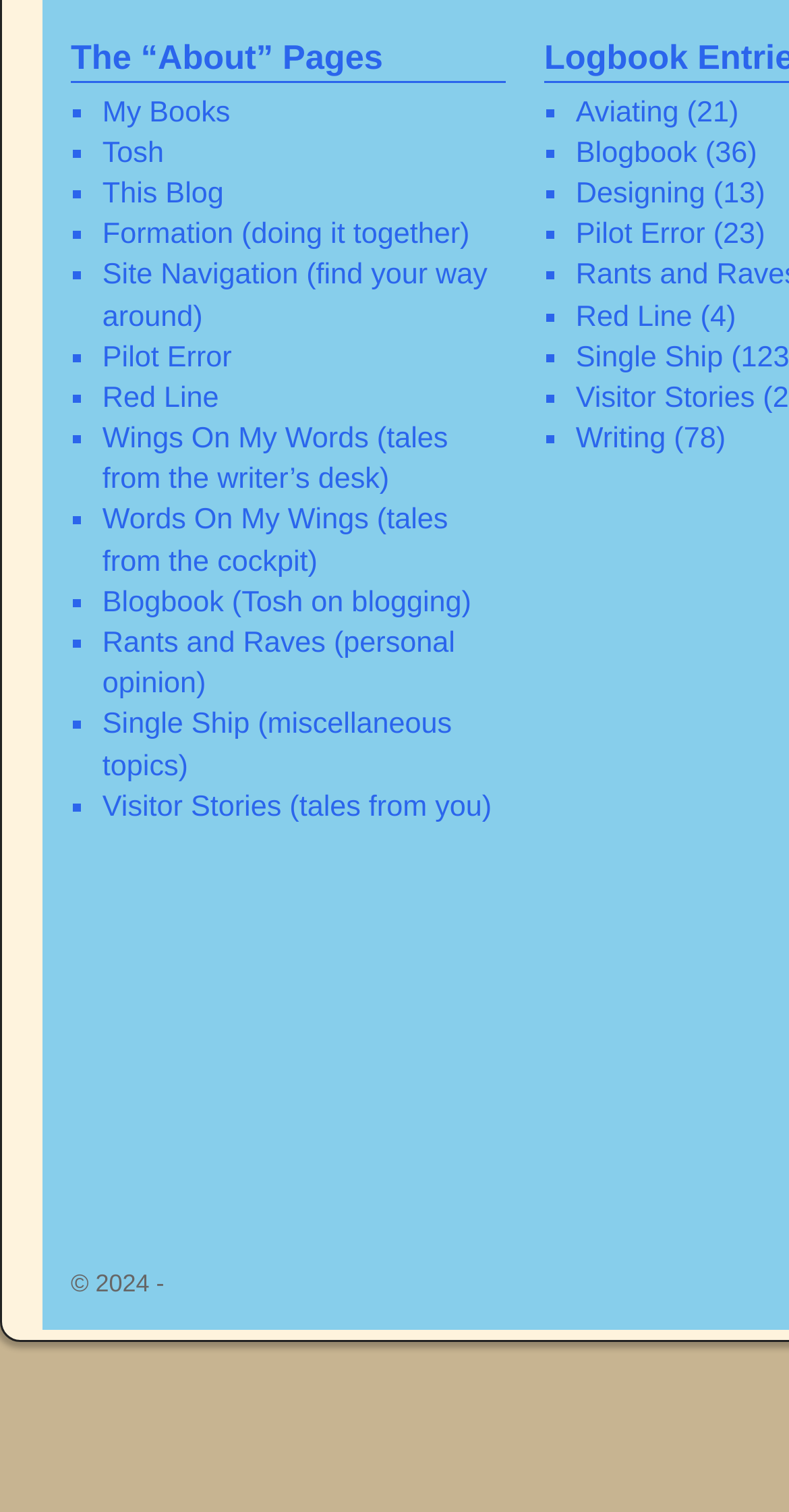Can you specify the bounding box coordinates of the area that needs to be clicked to fulfill the following instruction: "Click on 'My Books'"?

[0.13, 0.064, 0.292, 0.085]